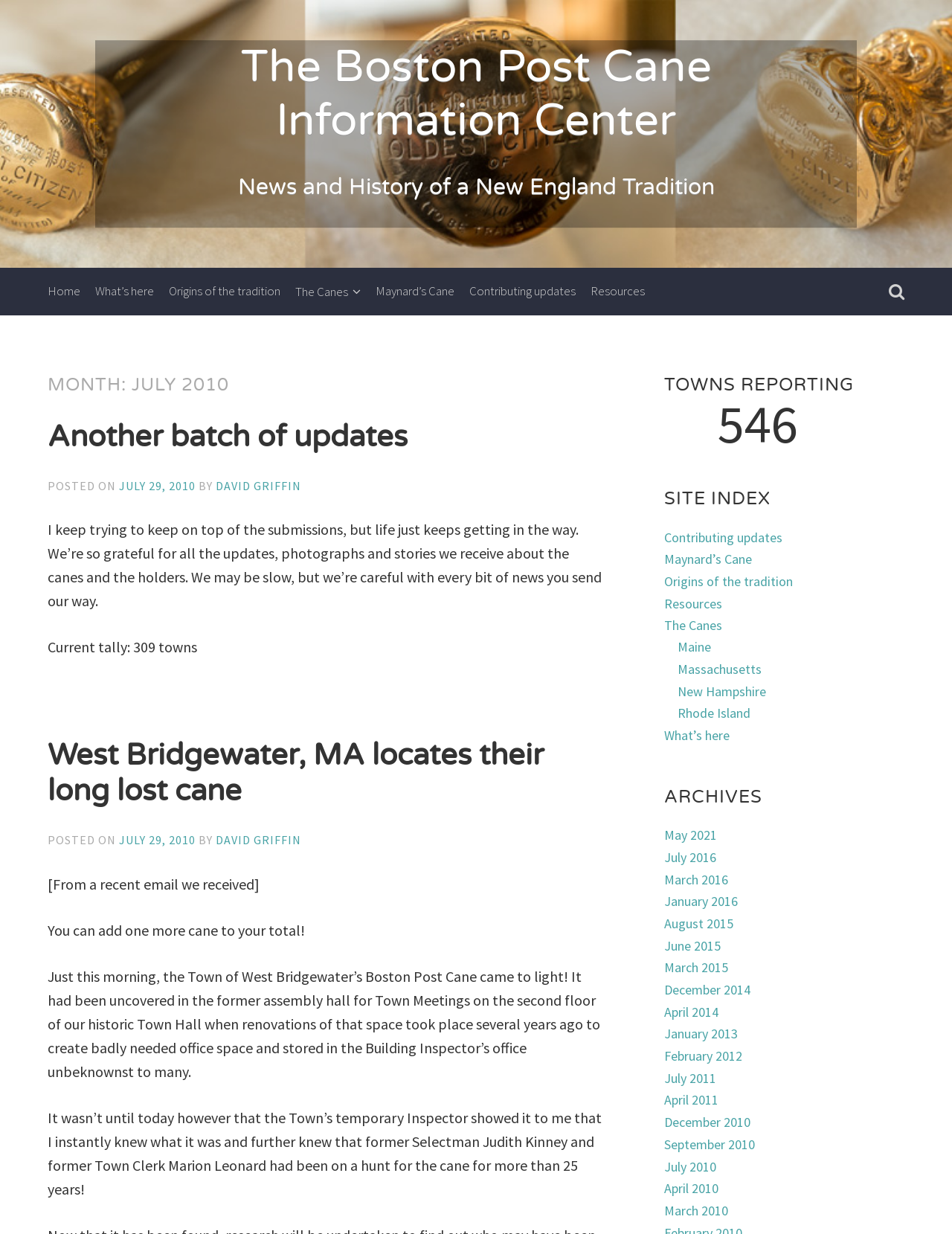Using the element description: "Maine", determine the bounding box coordinates. The coordinates should be in the format [left, top, right, bottom], with values between 0 and 1.

[0.712, 0.517, 0.747, 0.531]